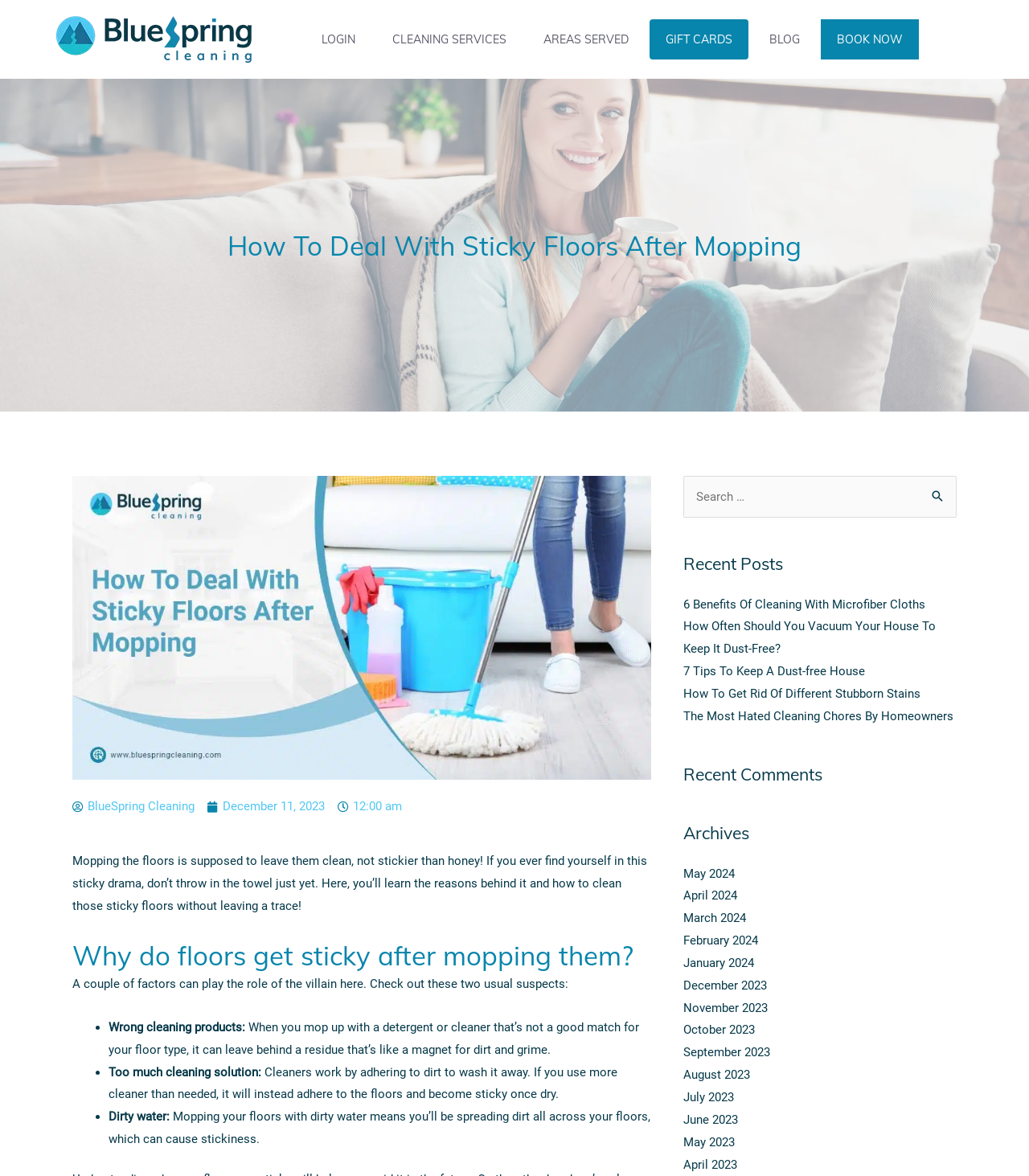Identify the bounding box coordinates of the region I need to click to complete this instruction: "Click the 'BOOK NOW' button".

[0.798, 0.016, 0.893, 0.051]